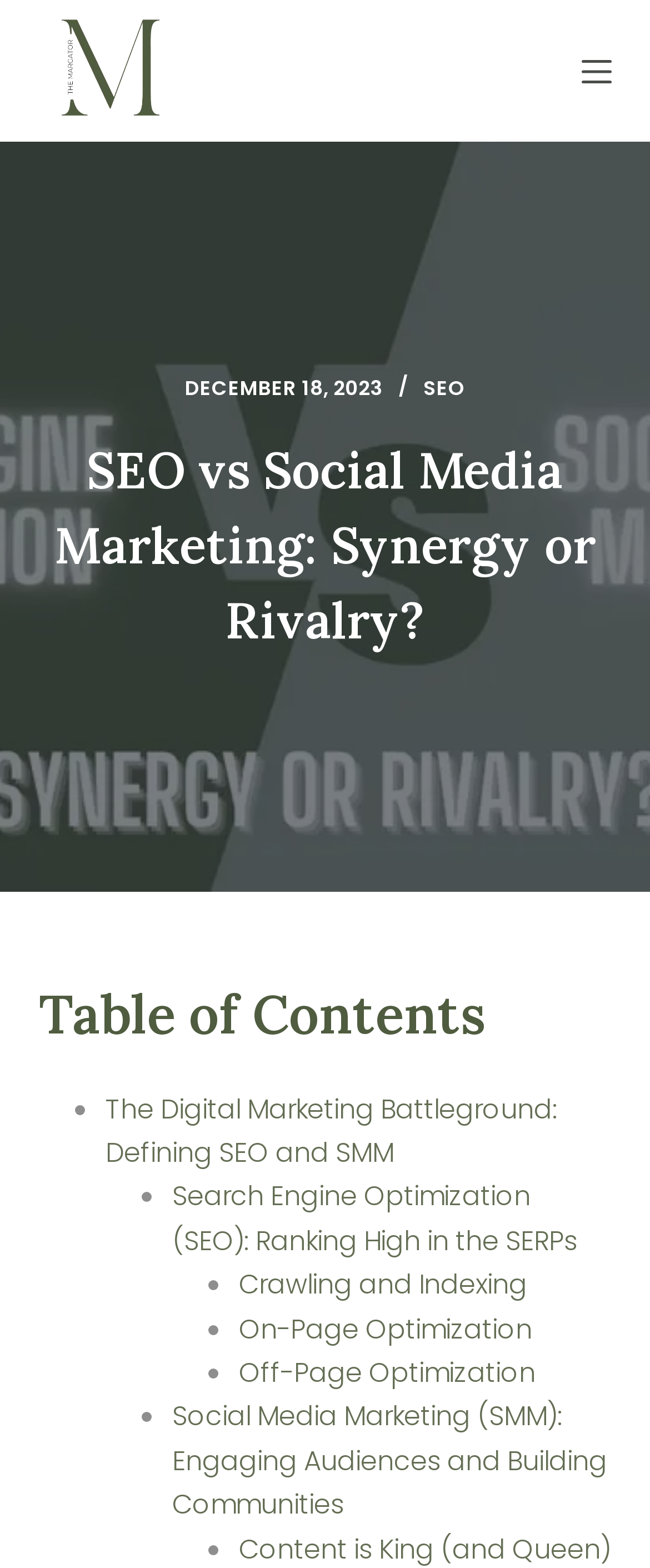Identify the bounding box coordinates of the HTML element based on this description: "Menu".

[0.894, 0.036, 0.94, 0.055]